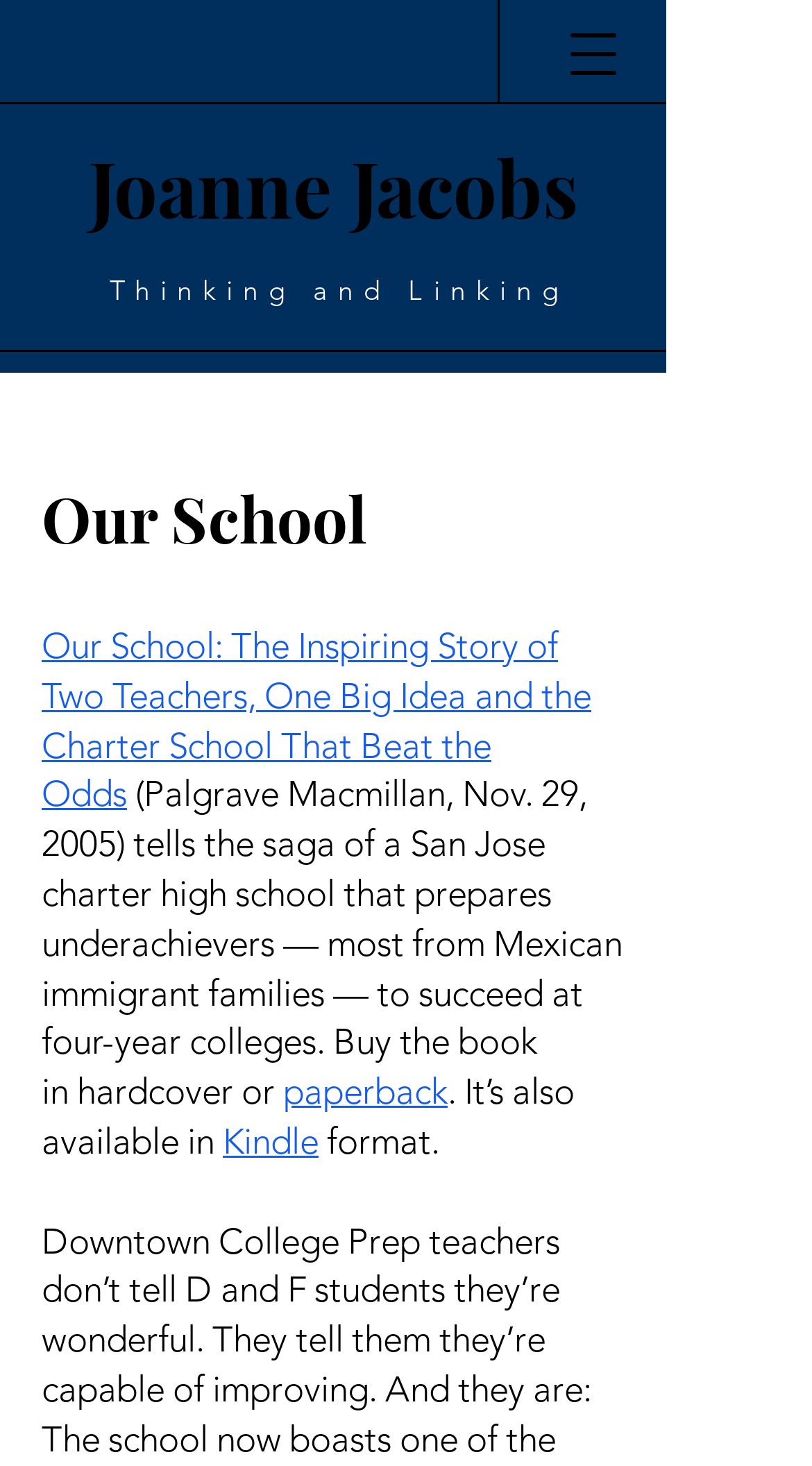Provide the bounding box for the UI element matching this description: "hardcover".

[0.095, 0.73, 0.287, 0.759]